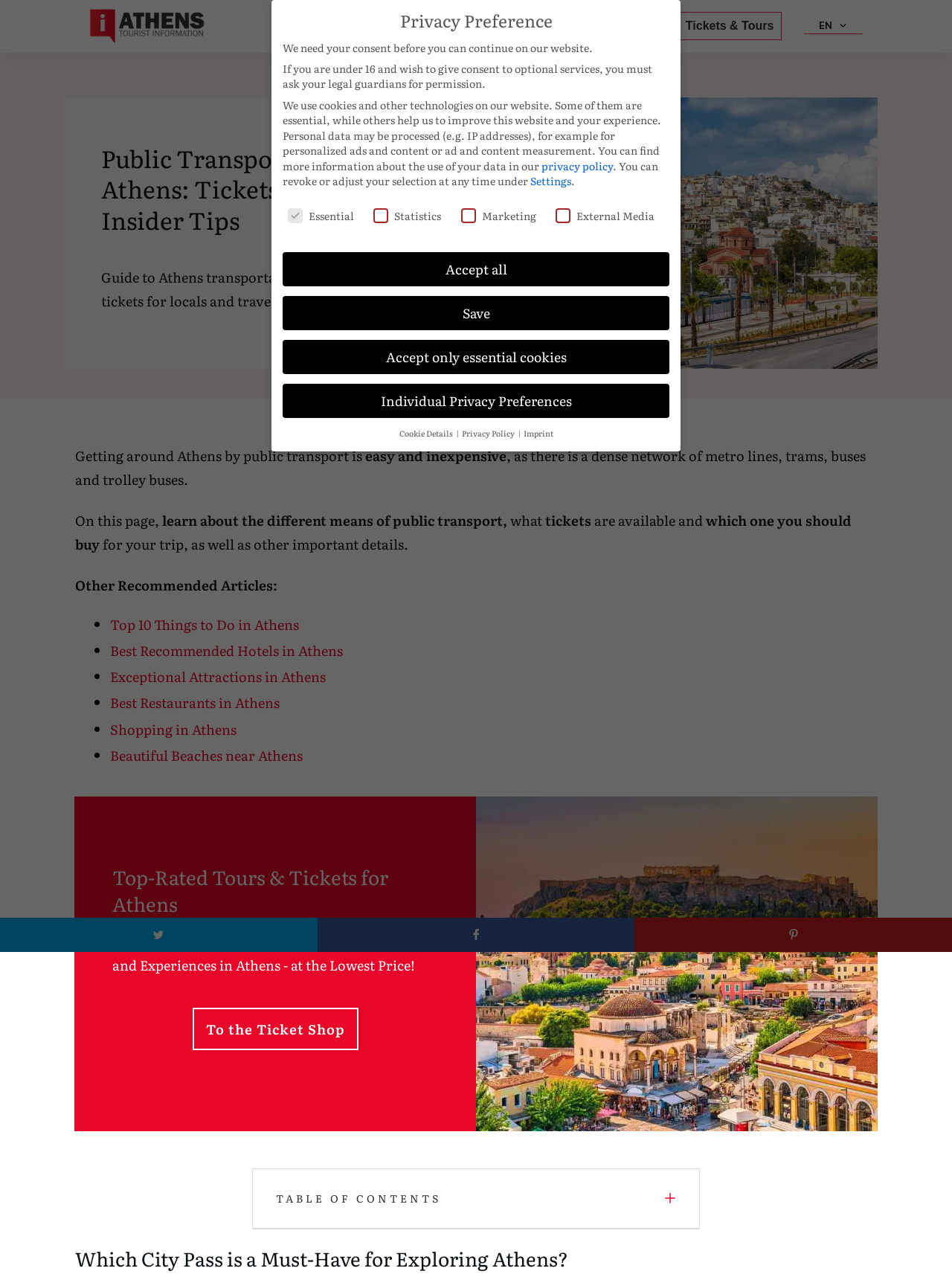Please determine the bounding box coordinates for the UI element described as: "Privacy Policy".

[0.607, 0.819, 0.664, 0.828]